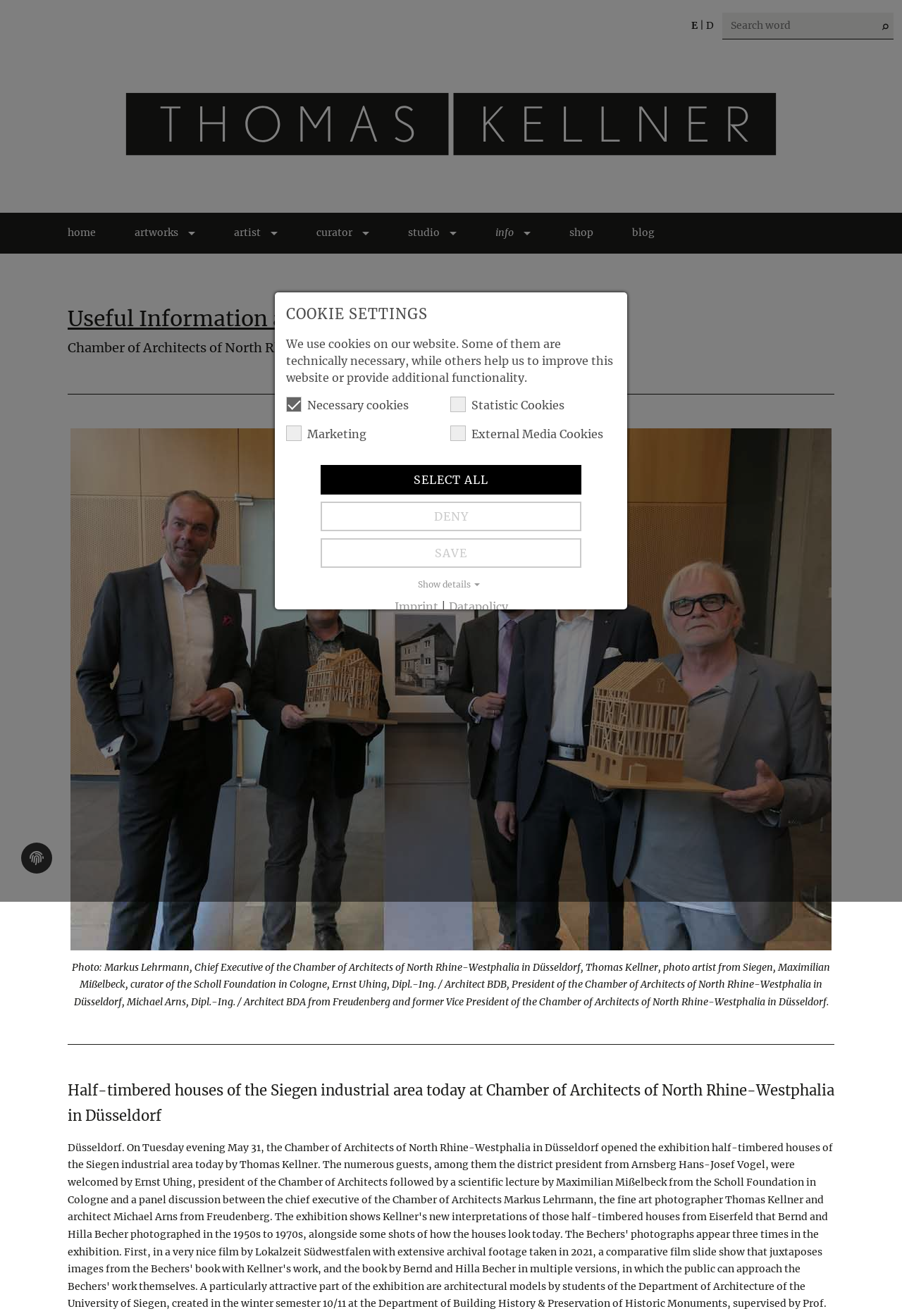Find the bounding box of the web element that fits this description: "Useful Information about".

[0.075, 0.232, 0.368, 0.252]